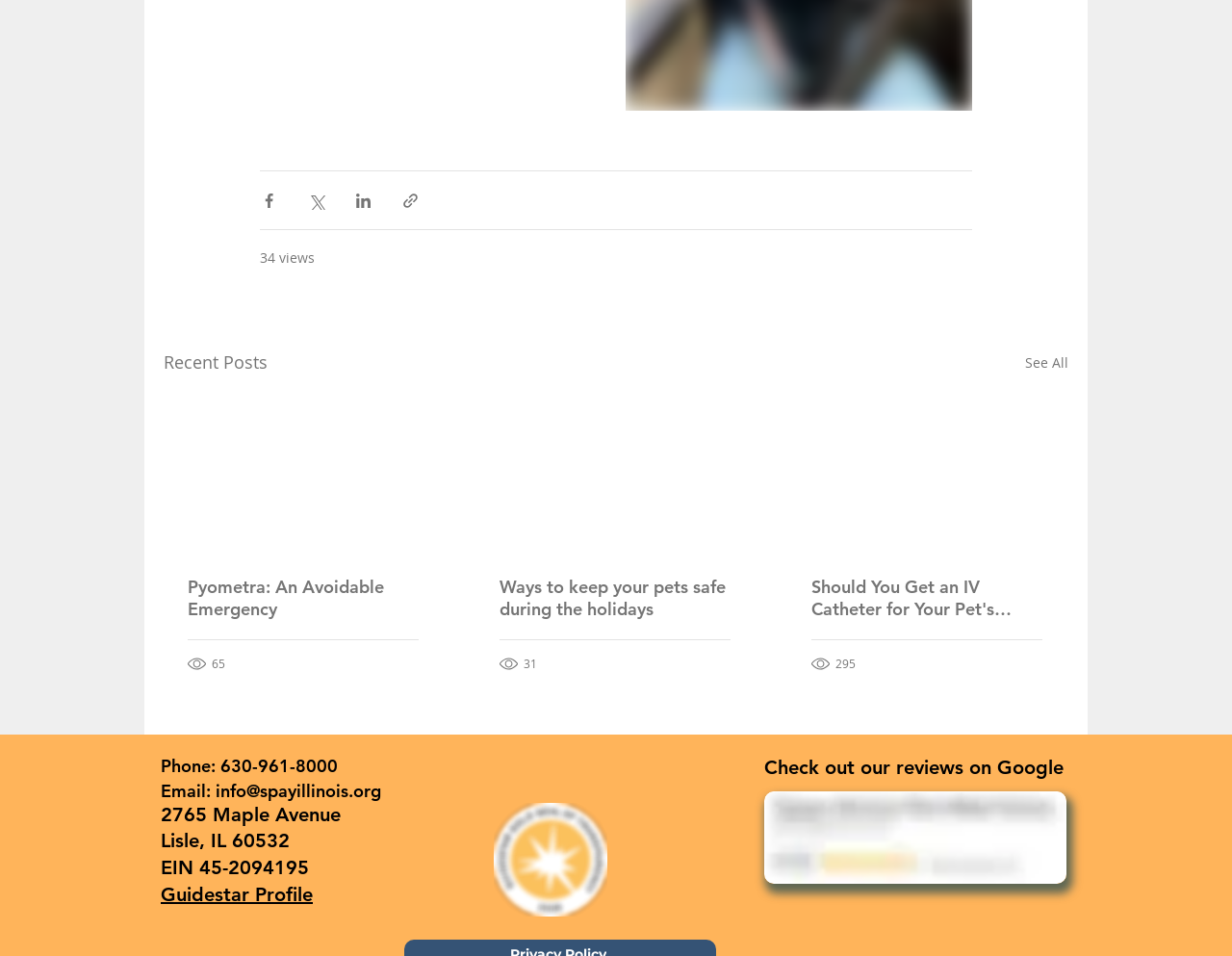Given the description: "See All", determine the bounding box coordinates of the UI element. The coordinates should be formatted as four float numbers between 0 and 1, [left, top, right, bottom].

[0.832, 0.365, 0.867, 0.394]